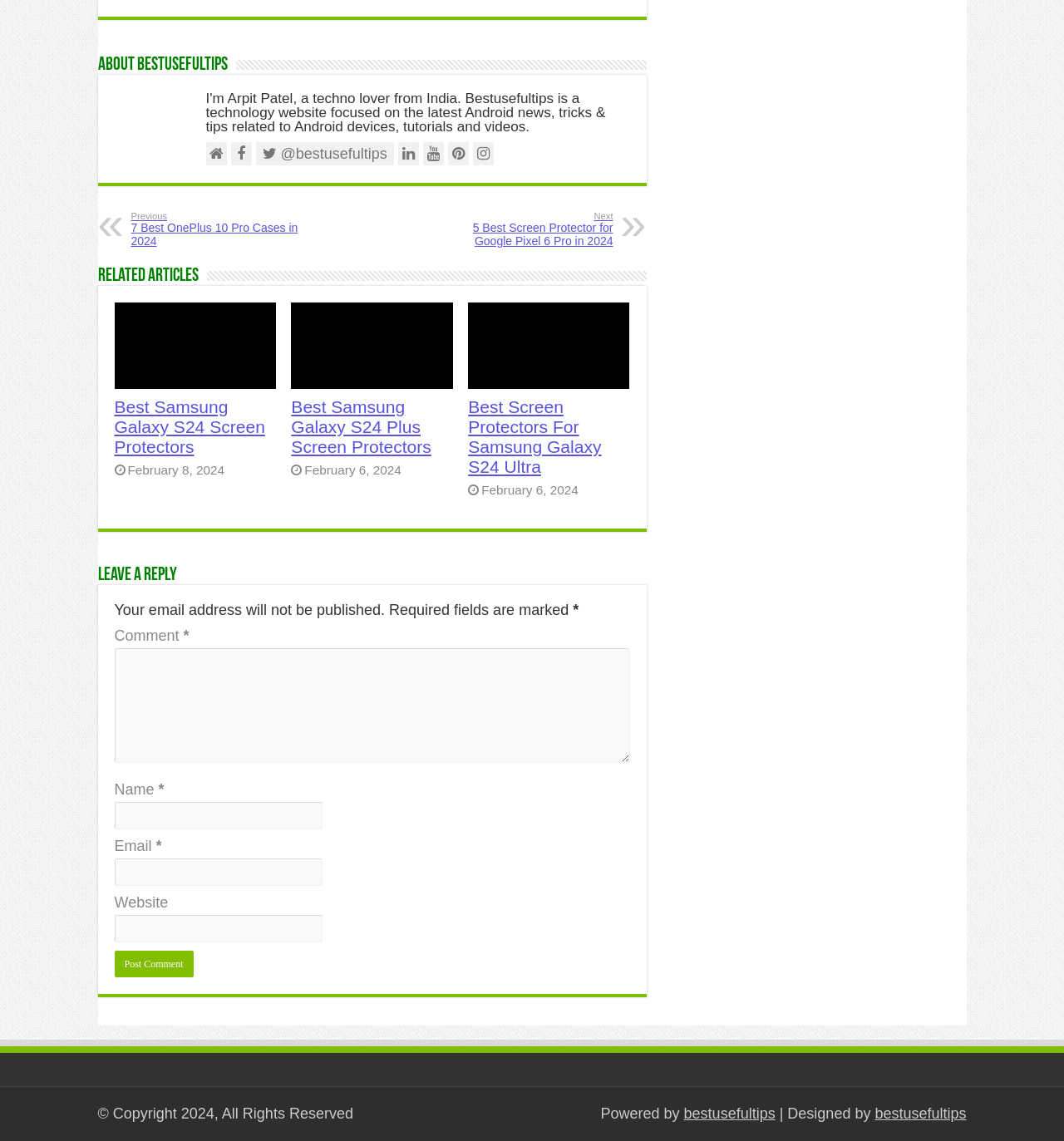Highlight the bounding box coordinates of the element you need to click to perform the following instruction: "Learn about crypto."

None